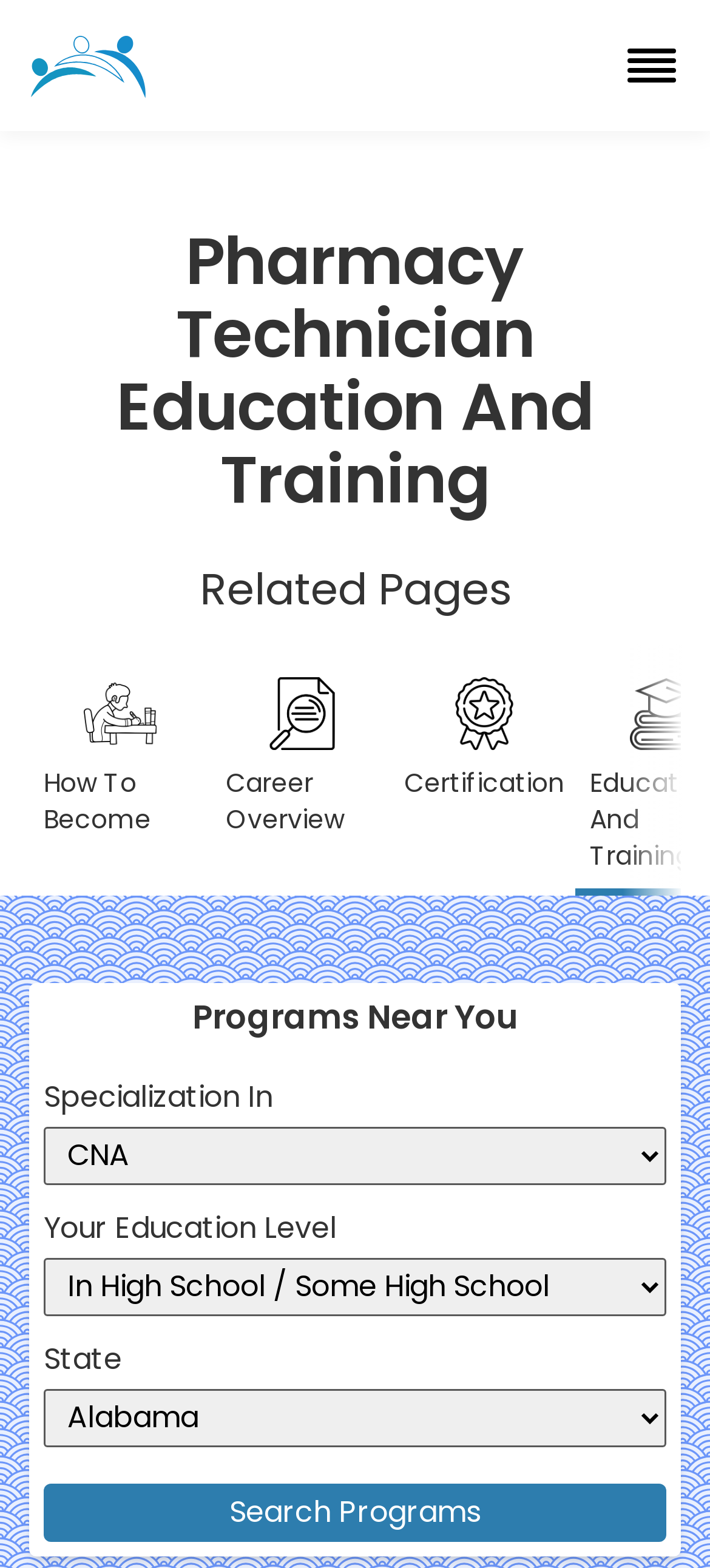What is the text on the button at the bottom of the page?
Using the image as a reference, deliver a detailed and thorough answer to the question.

I looked at the bottom of the page and found a button with the text 'Search Programs'.